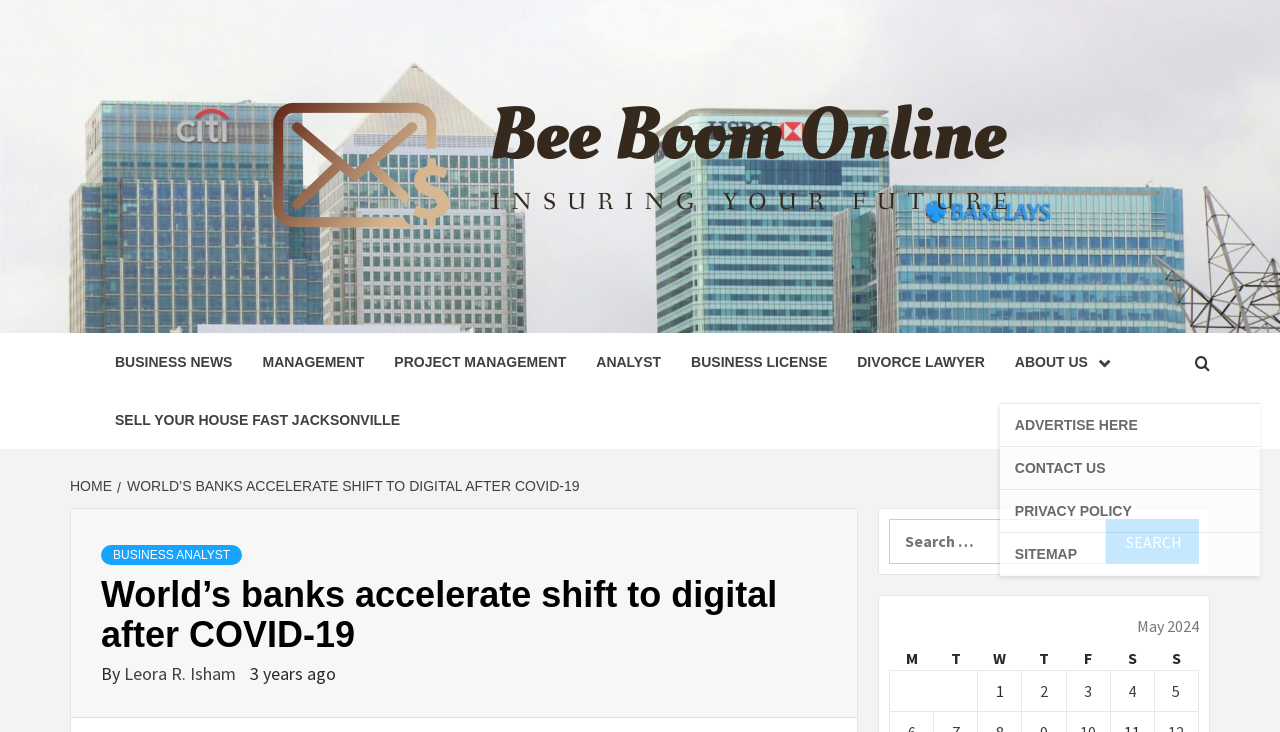Show me the bounding box coordinates of the clickable region to achieve the task as per the instruction: "Click on the 'BUSINESS NEWS' link".

[0.078, 0.455, 0.193, 0.534]